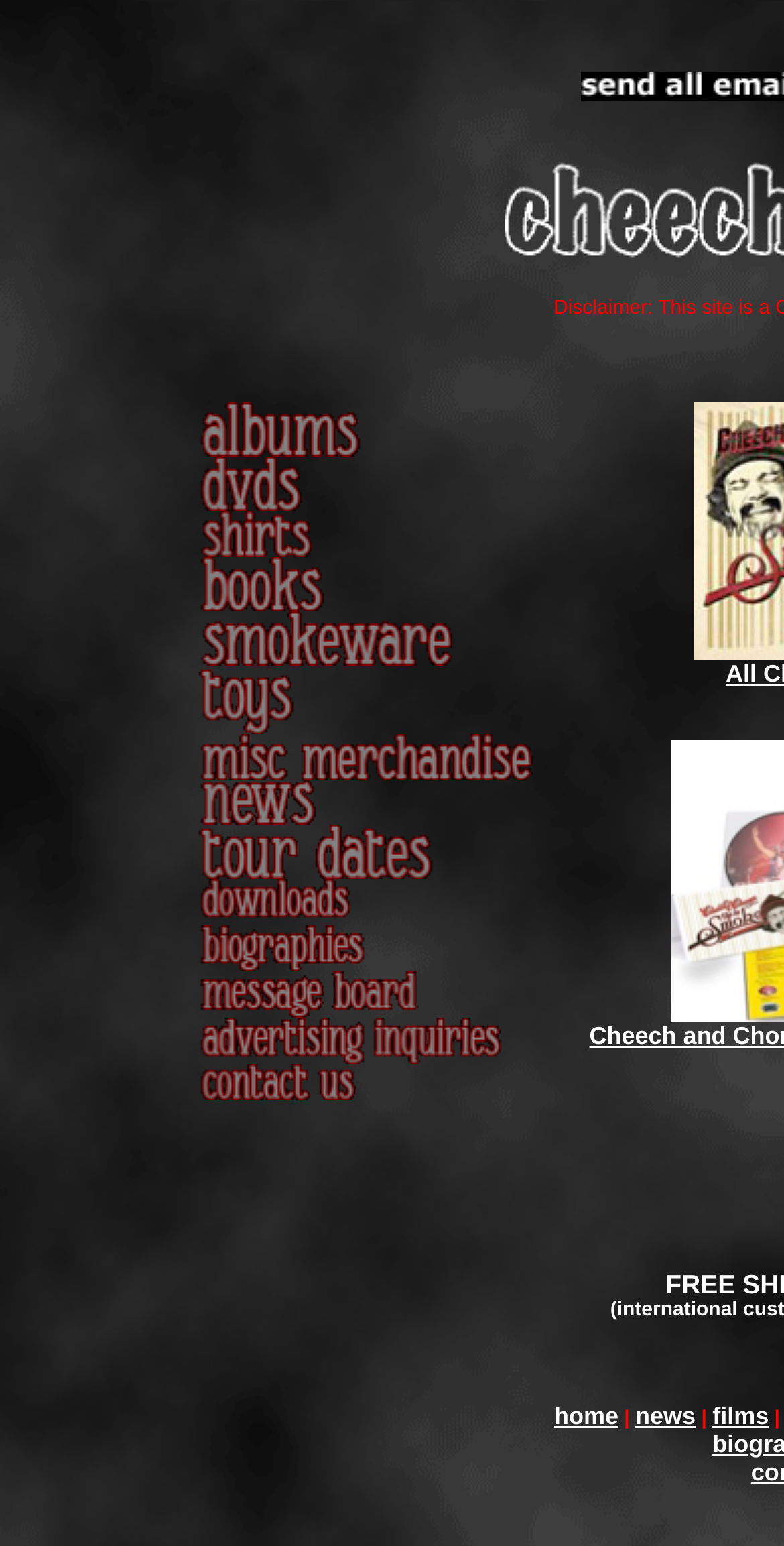Locate the bounding box coordinates of the clickable region necessary to complete the following instruction: "Browse Cheech and Chong merchandise". Provide the coordinates in the format of four float numbers between 0 and 1, i.e., [left, top, right, bottom].

[0.236, 0.49, 0.697, 0.509]